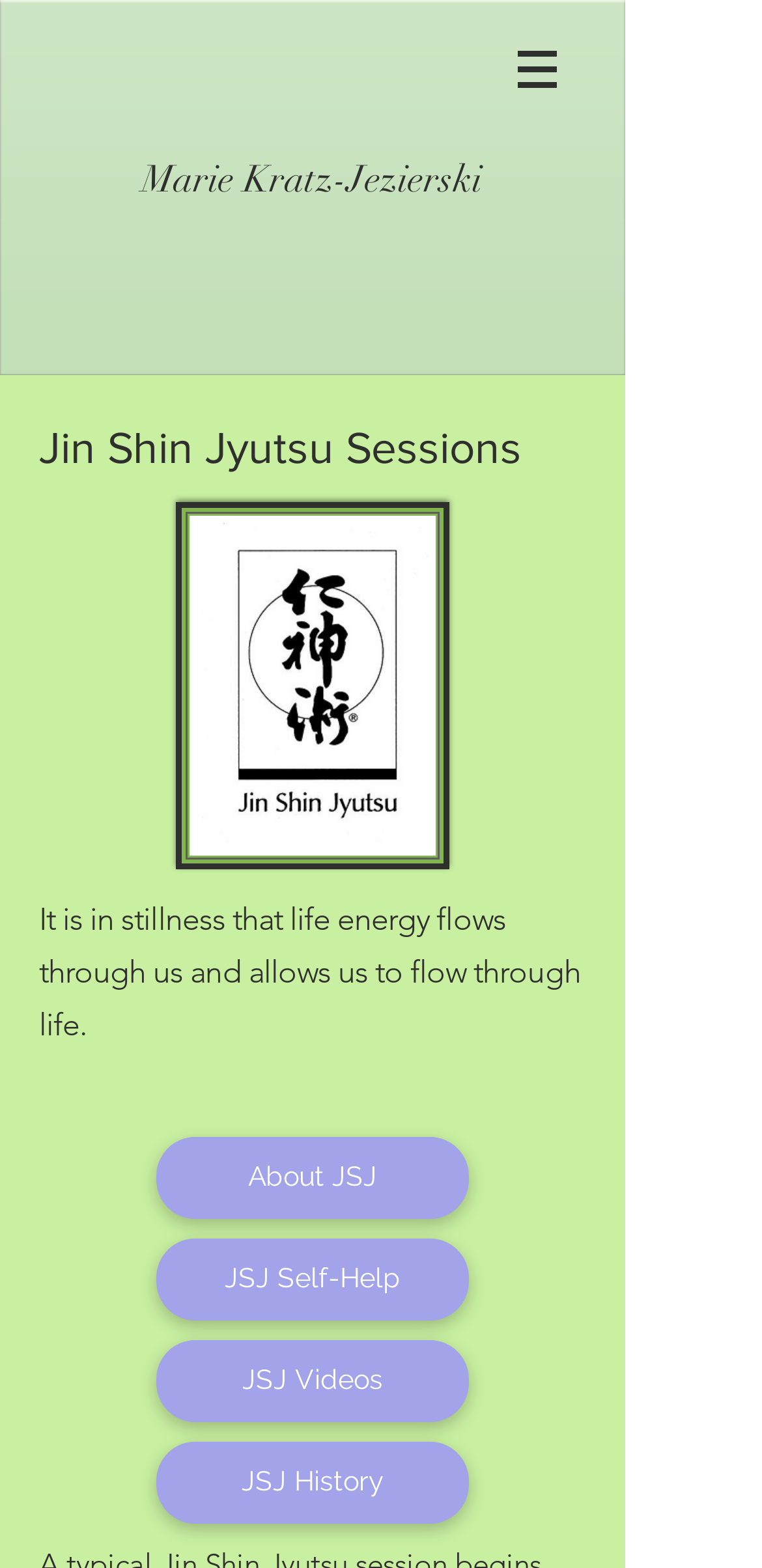What is the quote on the webpage about?
Using the image as a reference, answer the question with a short word or phrase.

Life energy and stillness